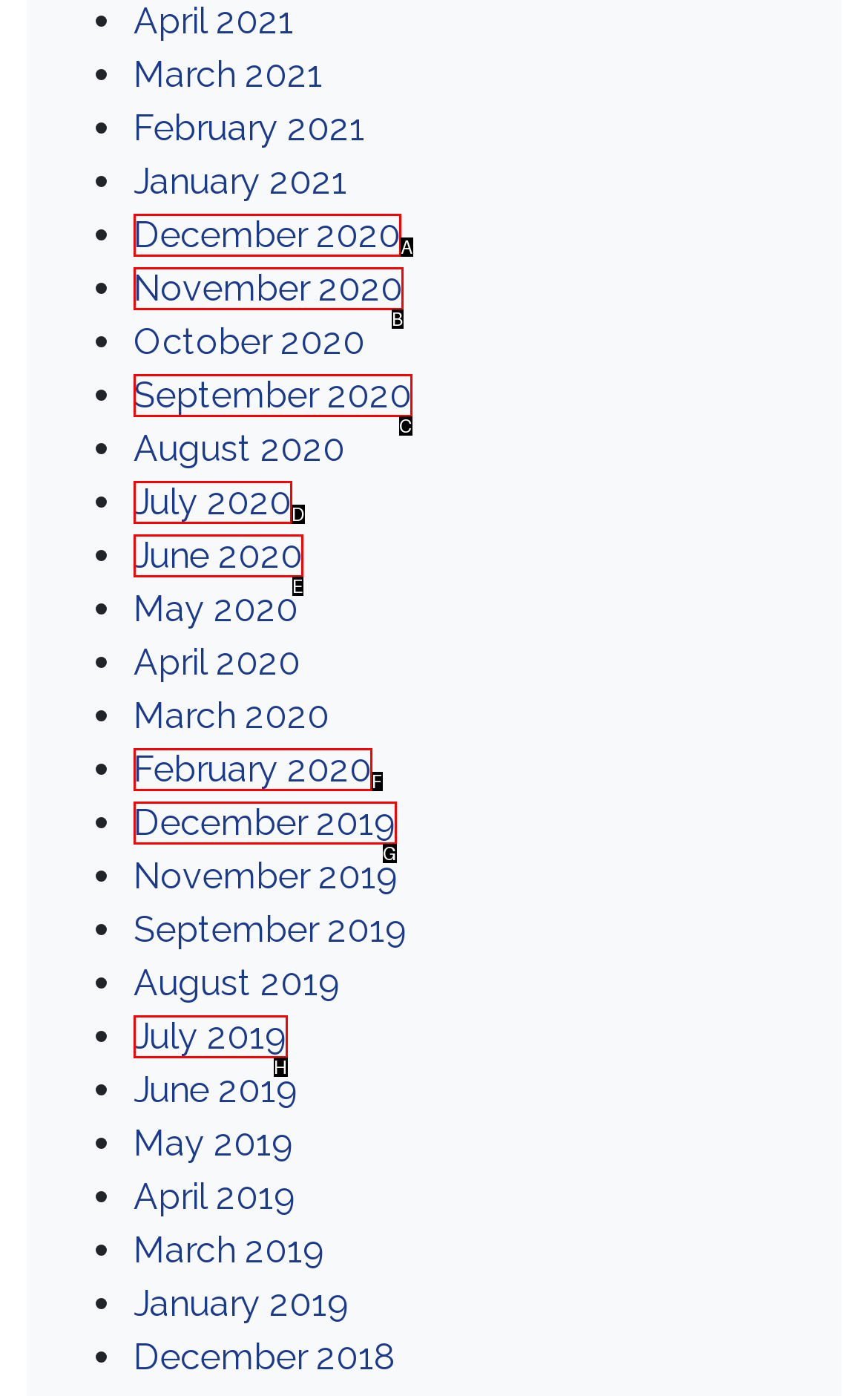Determine the UI element that matches the description: July 2019
Answer with the letter from the given choices.

H